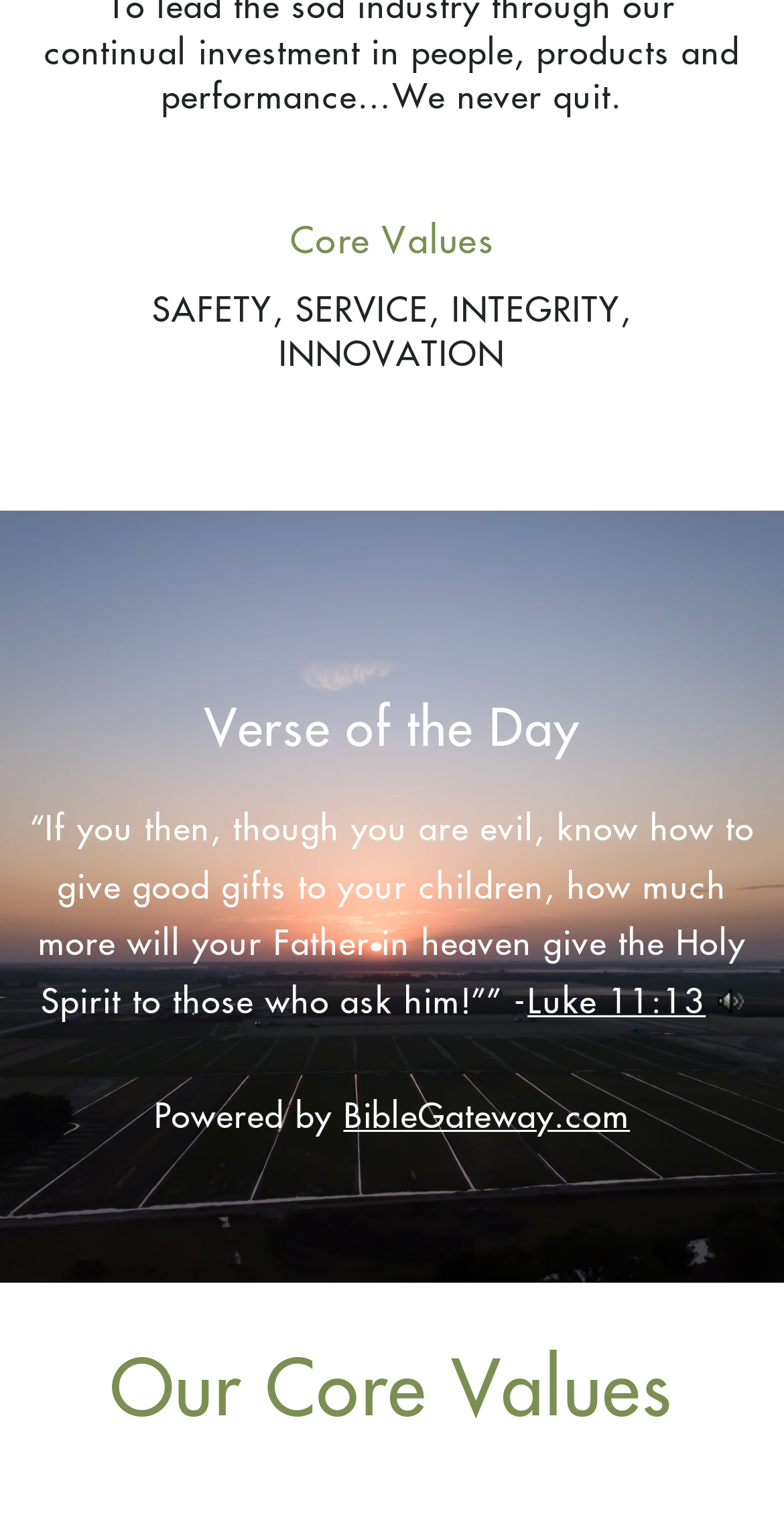Given the element description, predict the bounding box coordinates in the format (top-left x, top-left y, bottom-right x, bottom-right y), using floating point numbers between 0 and 1: Donate

None